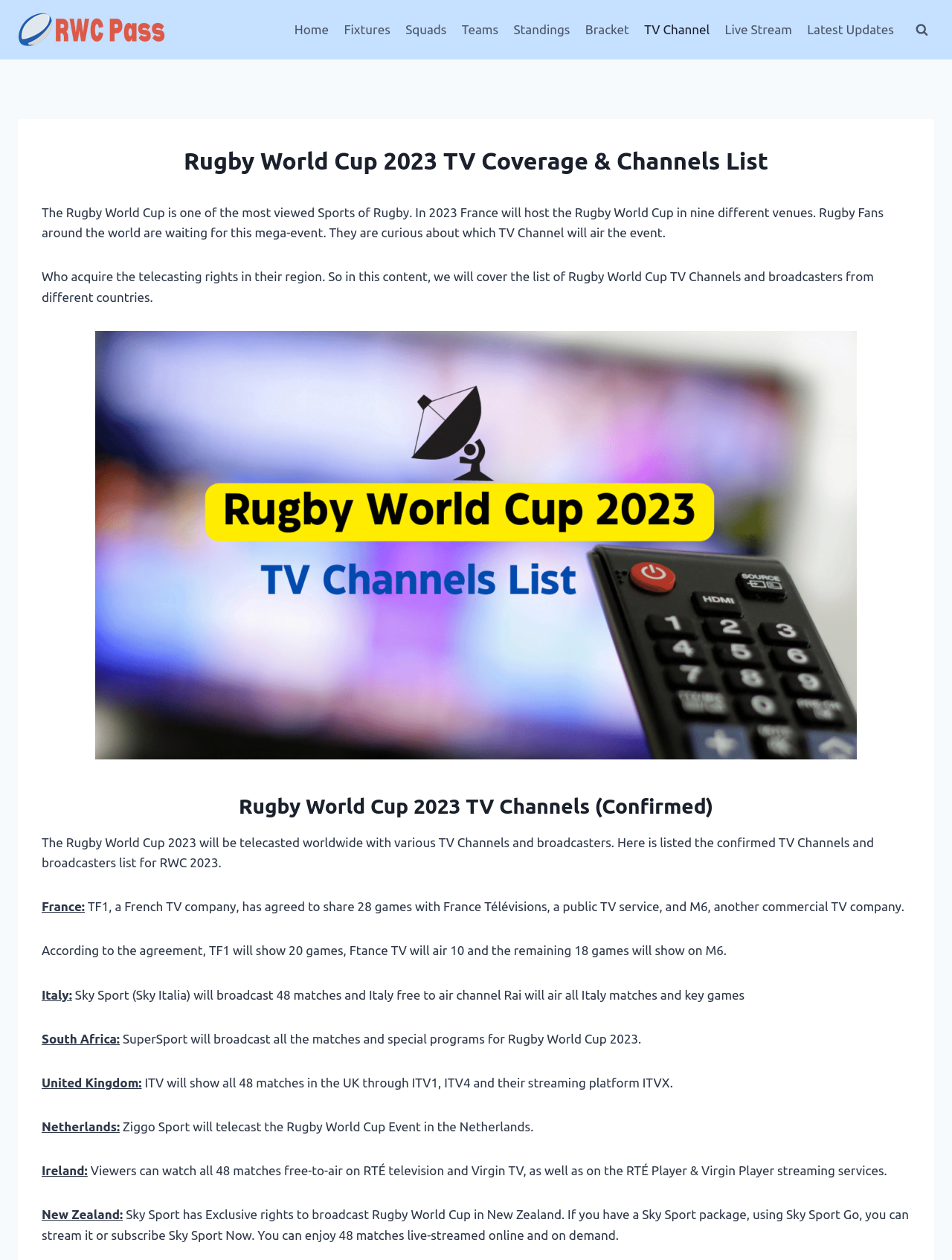Provide a one-word or short-phrase response to the question:
What is the host country of Rugby World Cup 2023?

France